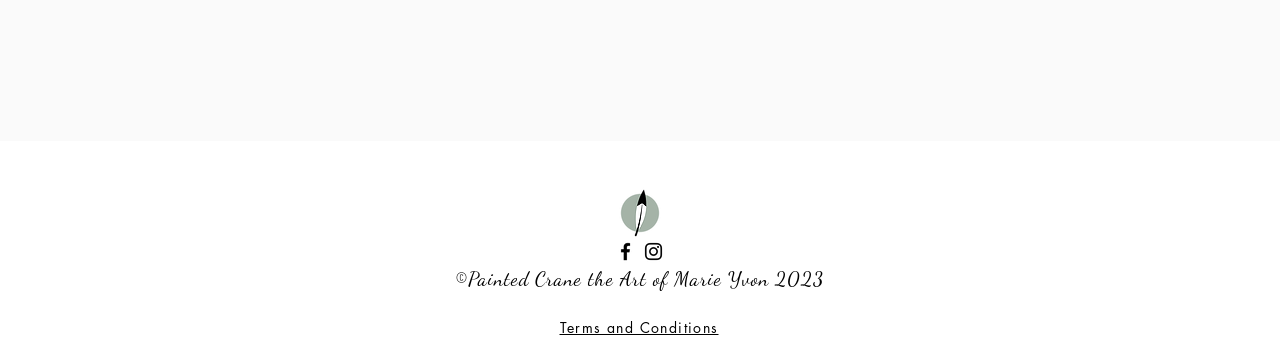What is the copyright year of the website?
Offer a detailed and exhaustive answer to the question.

The copyright year of the website is 2023, which is mentioned in the StaticText element '©Painted Crane the Art of Marie Yvon 2023' located at the bottom of the webpage, with bounding box coordinates [0.355, 0.765, 0.644, 0.834].